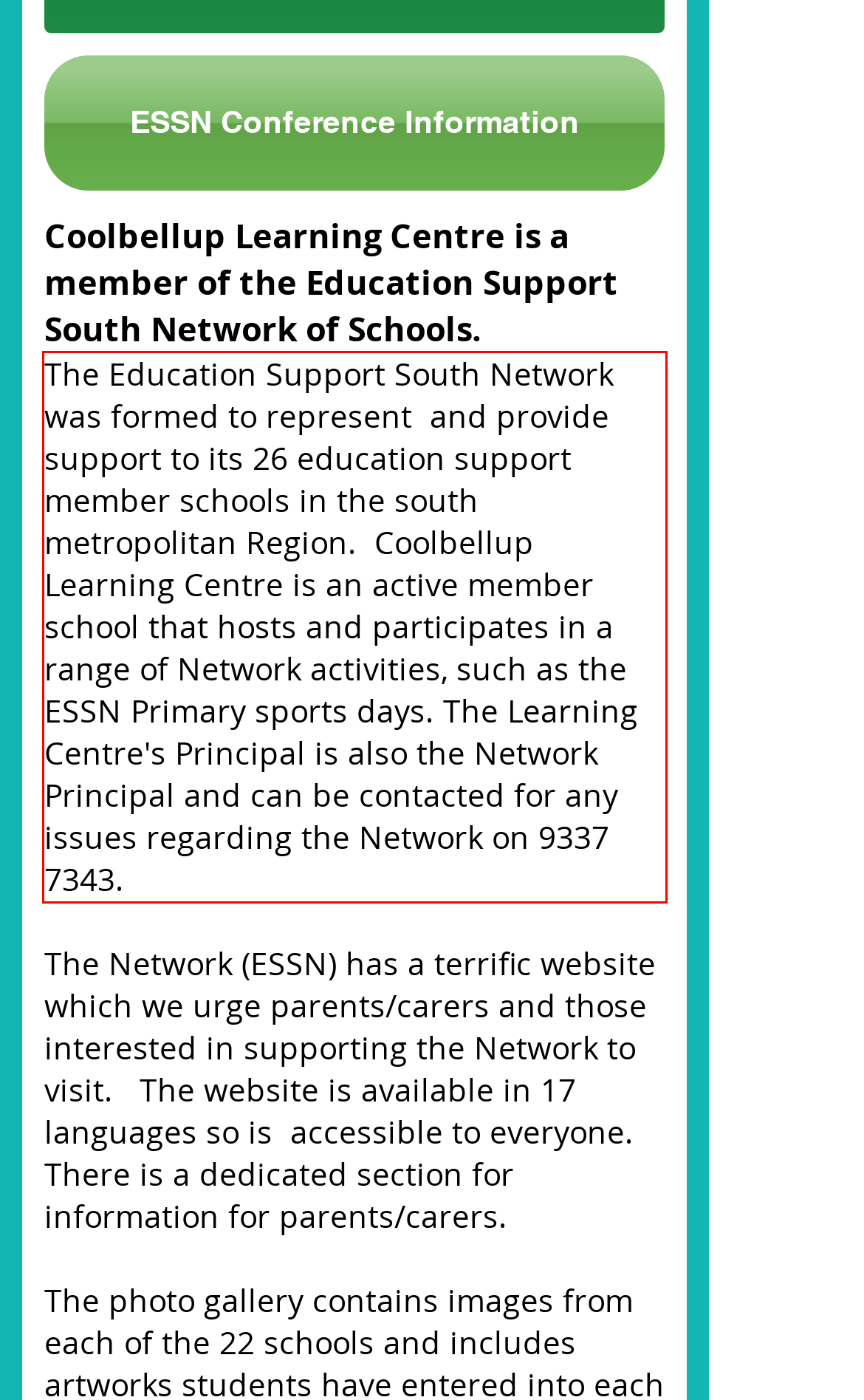Observe the screenshot of the webpage, locate the red bounding box, and extract the text content within it.

The Education Support South Network was formed to represent and provide support to its 26 education support member schools in the south metropolitan Region. Coolbellup Learning Centre is an active member school that hosts and participates in a range of Network activities, such as the ESSN Primary sports days. The Learning Centre's Principal is also the Network Principal and can be contacted for any issues regarding the Network on 9337 7343.